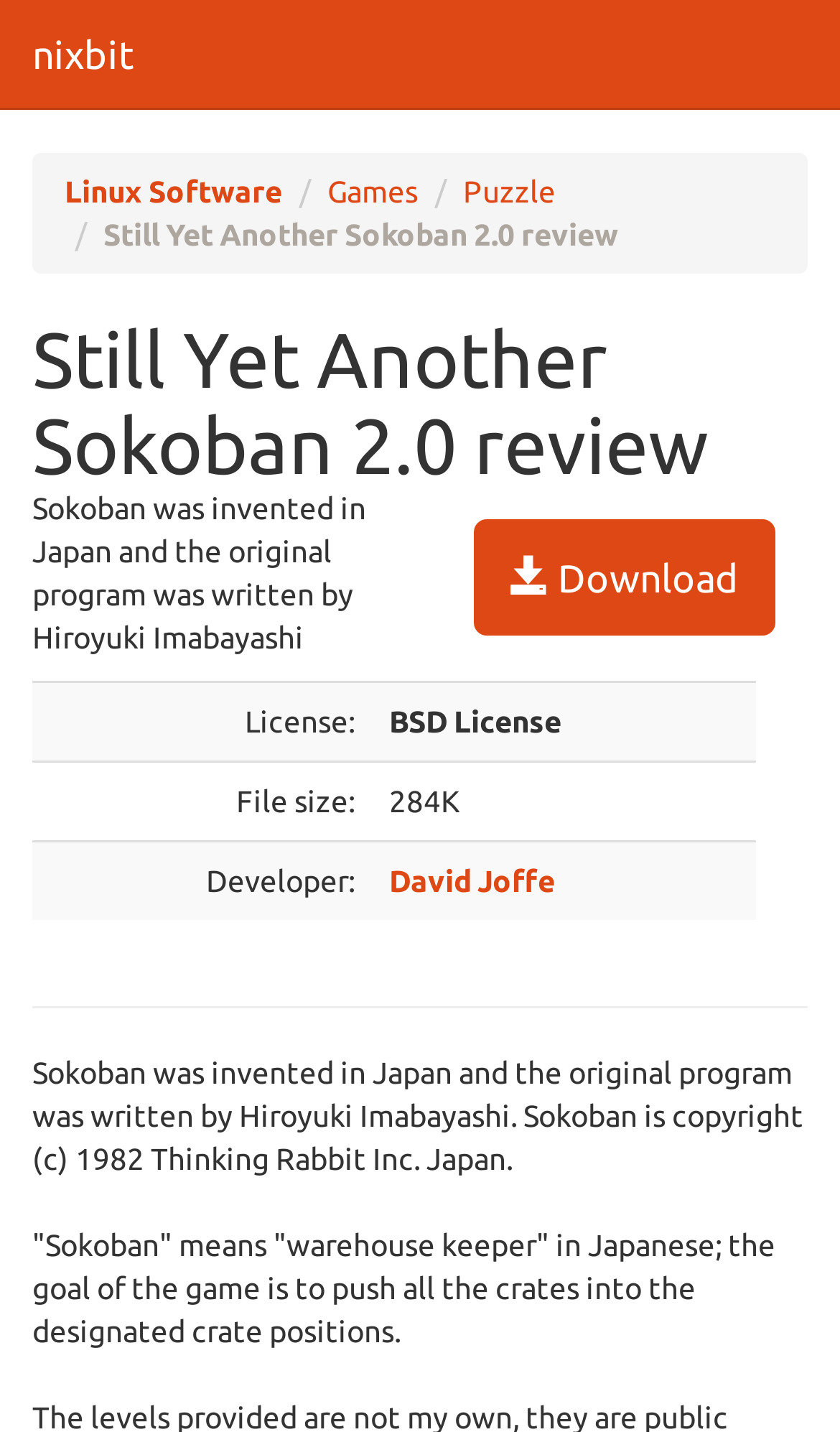Who wrote the original Sokoban program?
Answer the question with a detailed explanation, including all necessary information.

I found the answer by reading the text that explains the origin of the game Sokoban, where it says 'the original program was written by Hiroyuki Imabayashi'.